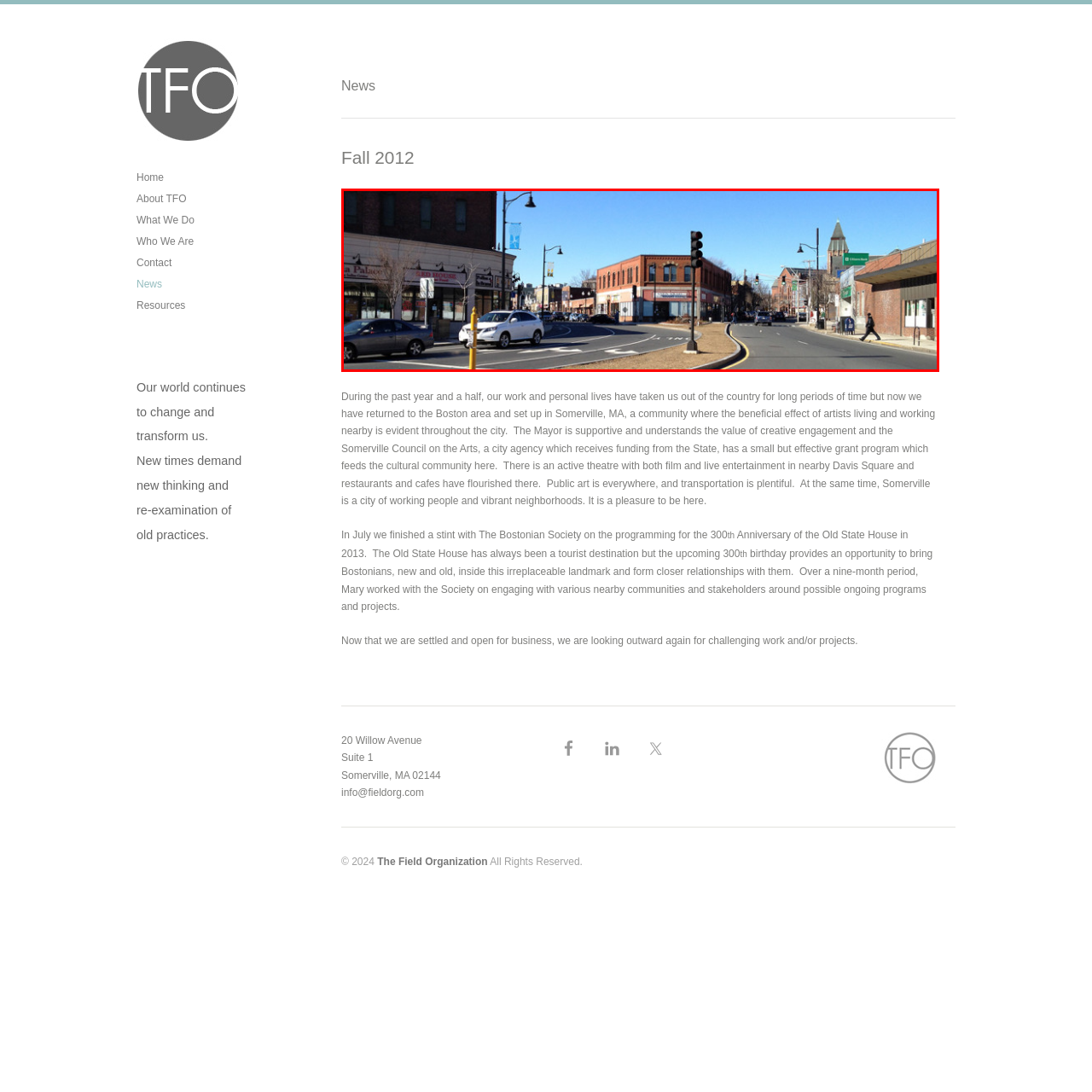Take a close look at the image outlined in red and answer the ensuing question with a single word or phrase:
What is above the street scene?

Clear blue sky